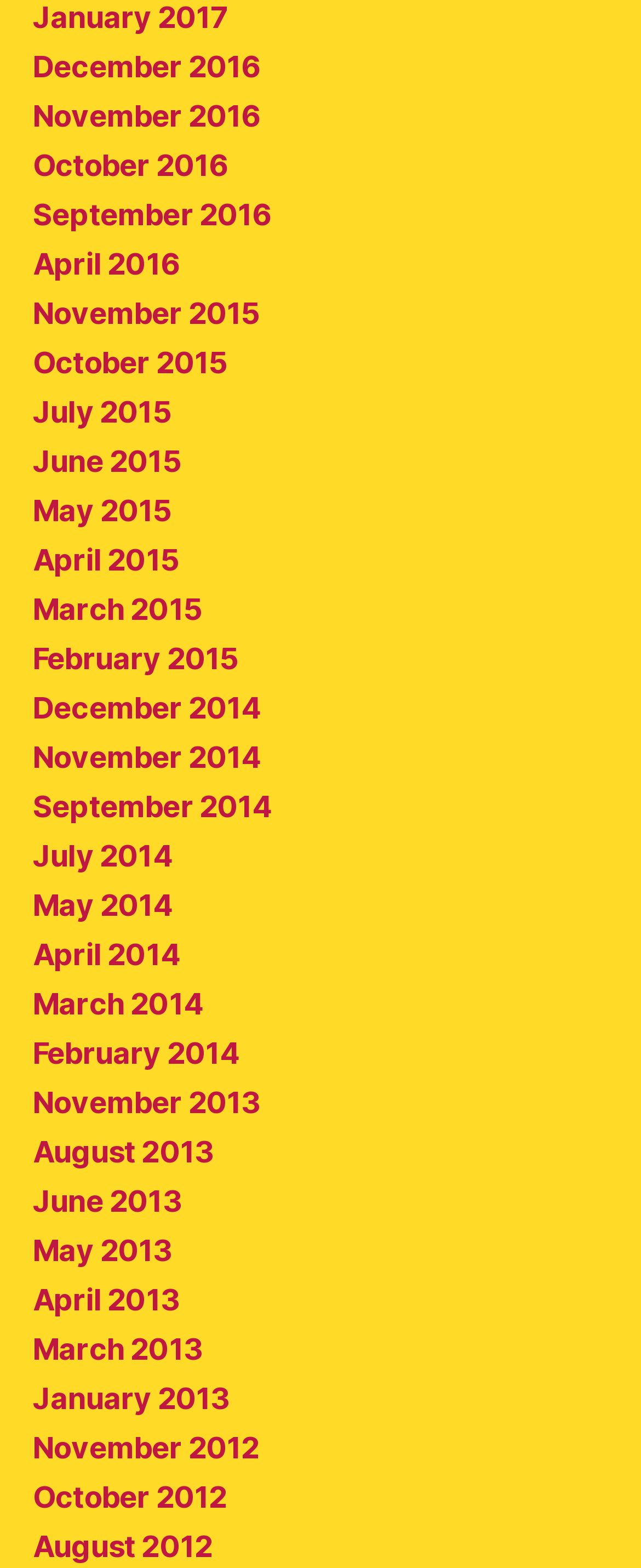Given the element description, predict the bounding box coordinates in the format (top-left x, top-left y, bottom-right x, bottom-right y). Make sure all values are between 0 and 1. Here is the element description: May 2013

[0.051, 0.786, 0.269, 0.808]